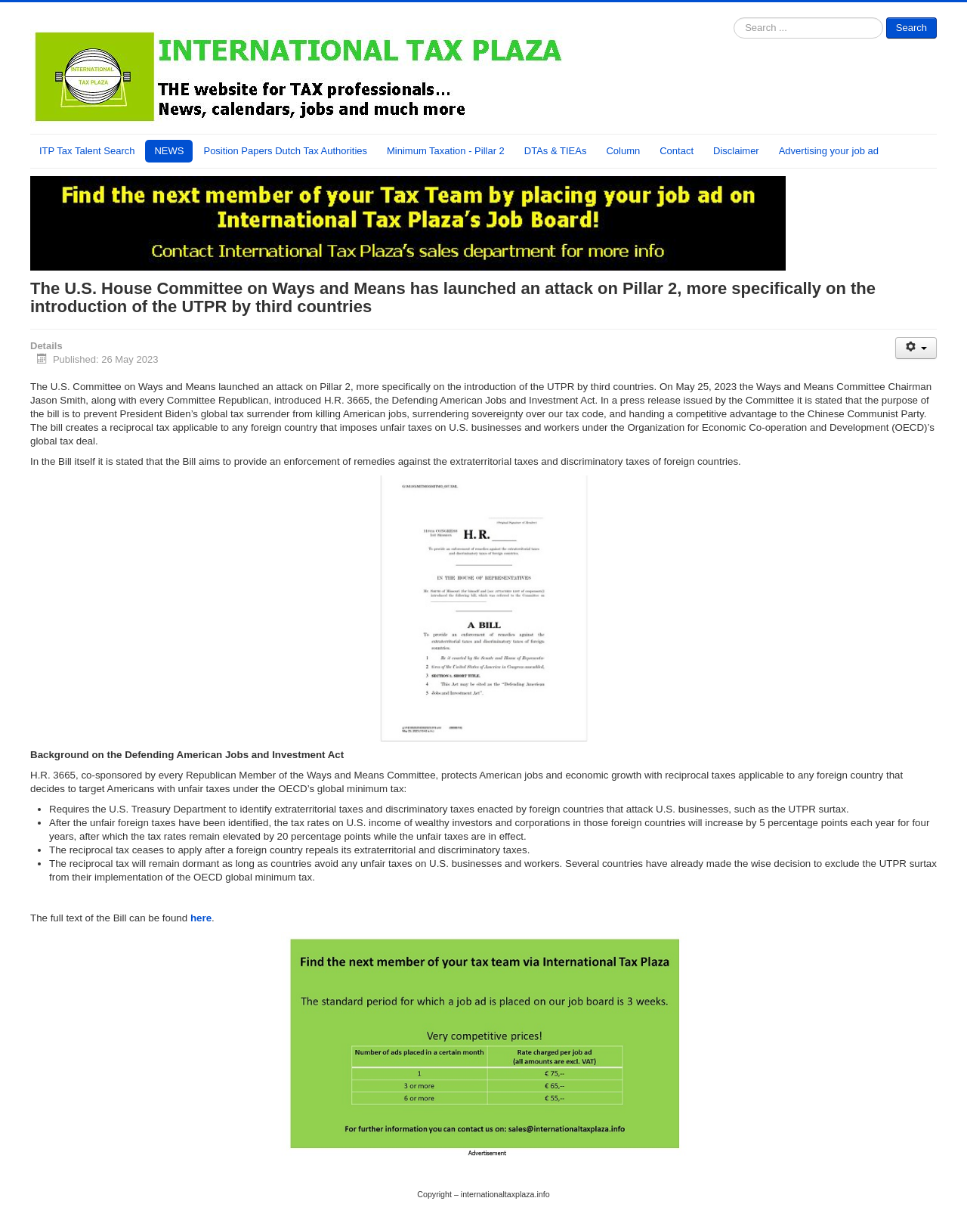What is the name of the committee that launched an attack on Pillar 2?
Please answer the question with a detailed response using the information from the screenshot.

The question can be answered by reading the first sentence of the main article, which states 'The U.S. Committee on Ways and Means launched an attack on Pillar 2...'. The committee mentioned is the Ways and Means Committee.